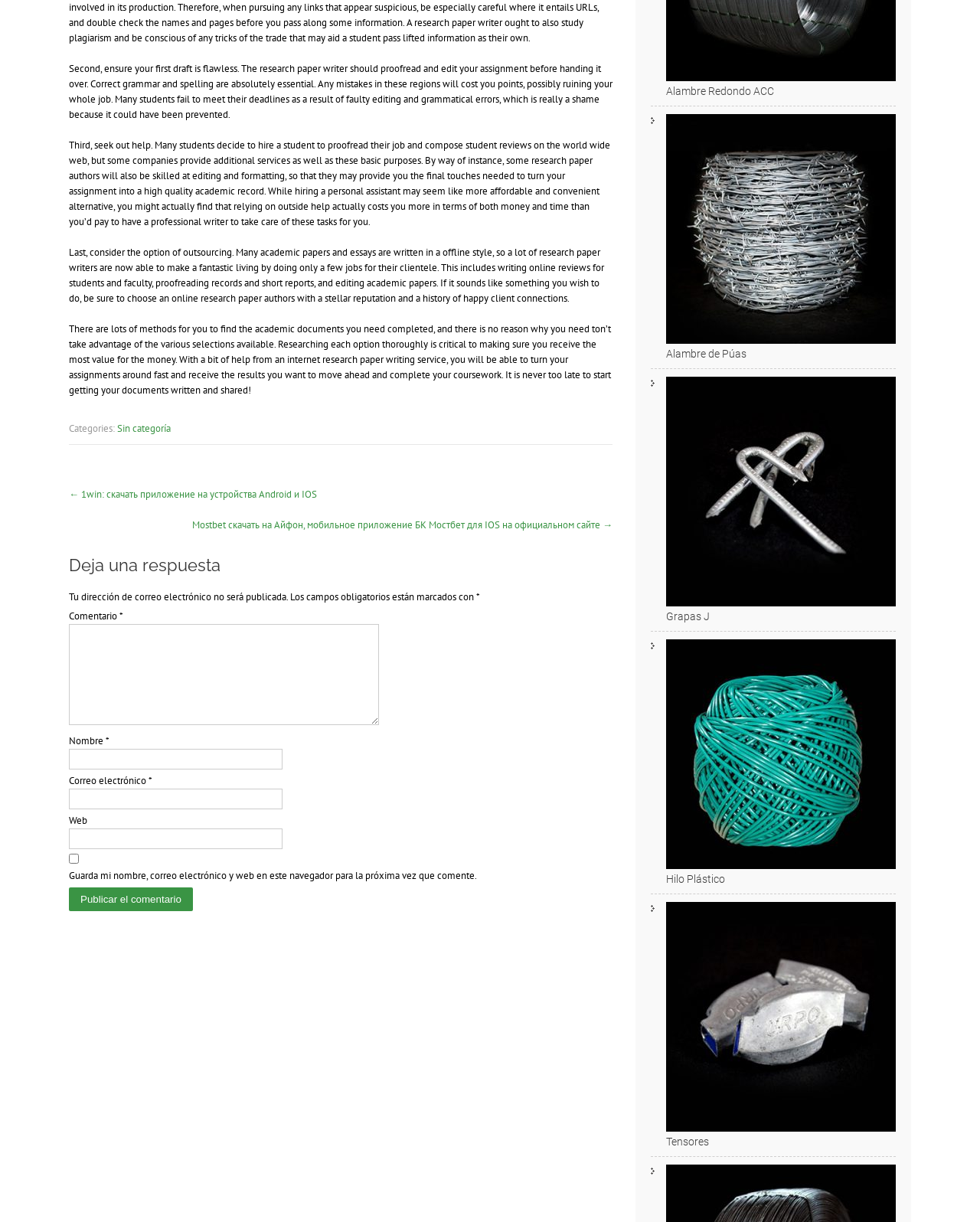Please determine the bounding box coordinates for the UI element described here. Use the format (top-left x, top-left y, bottom-right x, bottom-right y) with values bounded between 0 and 1: Grapas J

[0.664, 0.302, 0.914, 0.517]